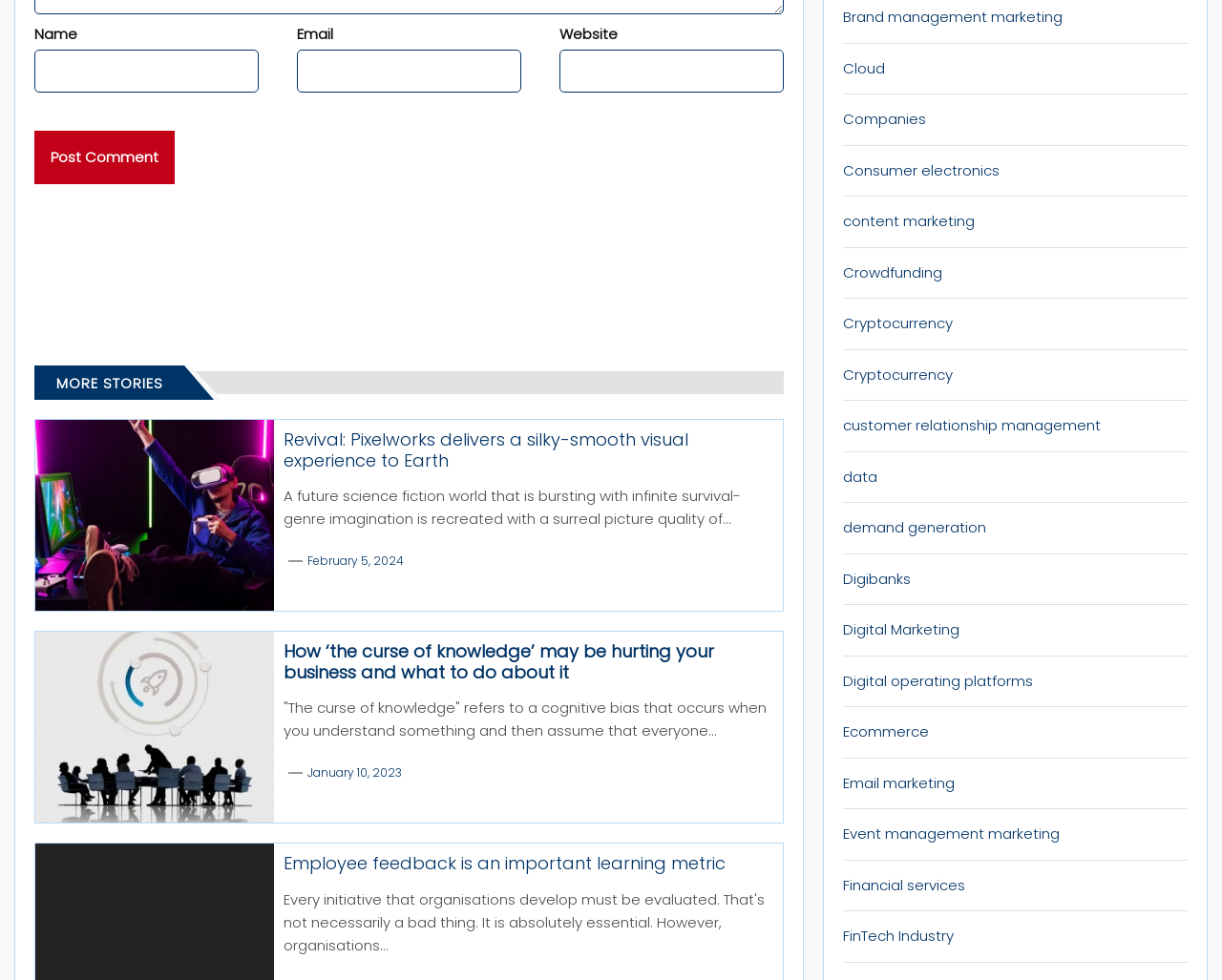Find the bounding box coordinates of the clickable region needed to perform the following instruction: "View the article published on 'February 5, 2024'". The coordinates should be provided as four float numbers between 0 and 1, i.e., [left, top, right, bottom].

[0.252, 0.563, 0.33, 0.58]